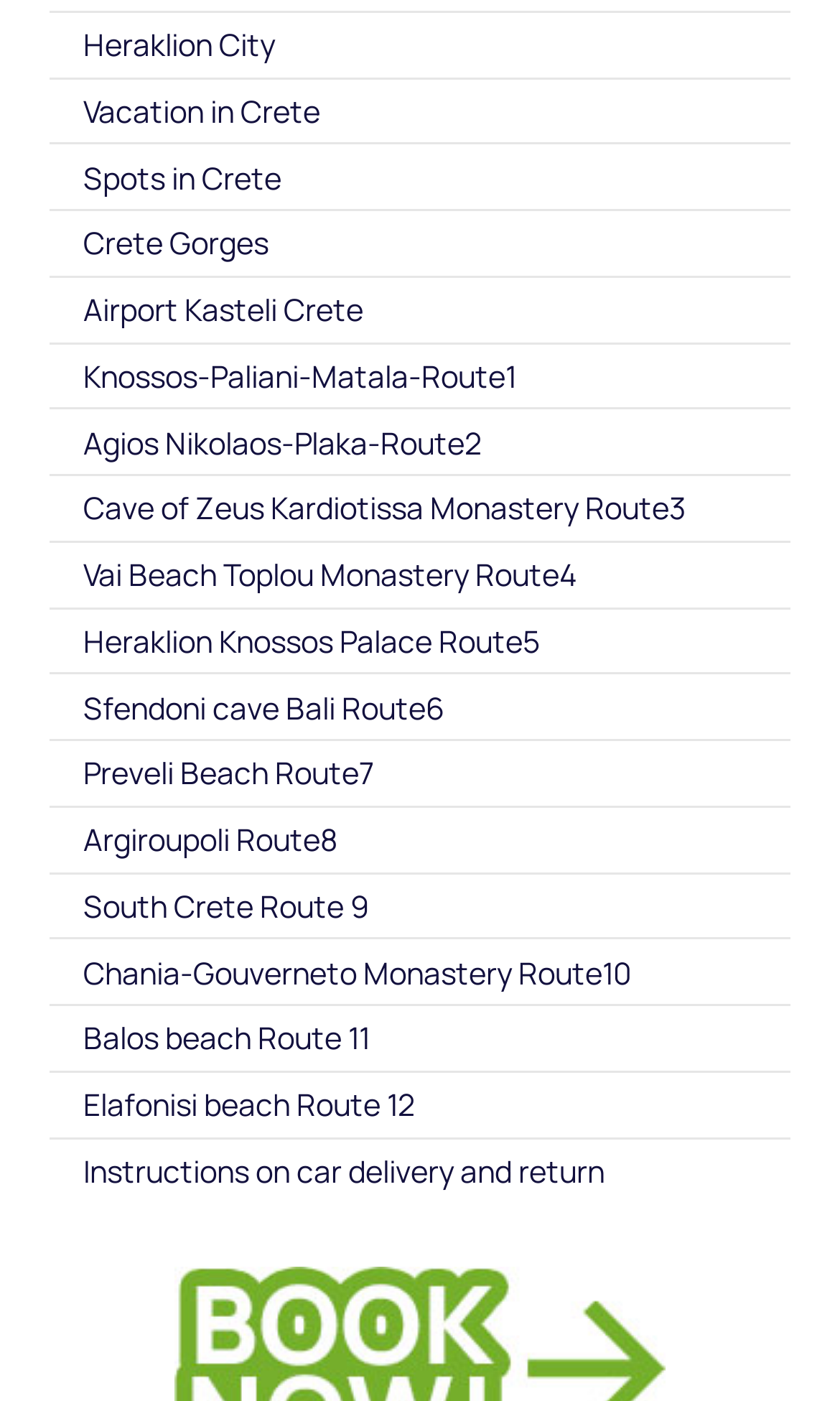How many links are there on this webpage?
Please use the image to deliver a detailed and complete answer.

I counted the number of links on the webpage, including the ones that seem to be route options and the one that says 'Instructions on car delivery and return', and found a total of 20 links.